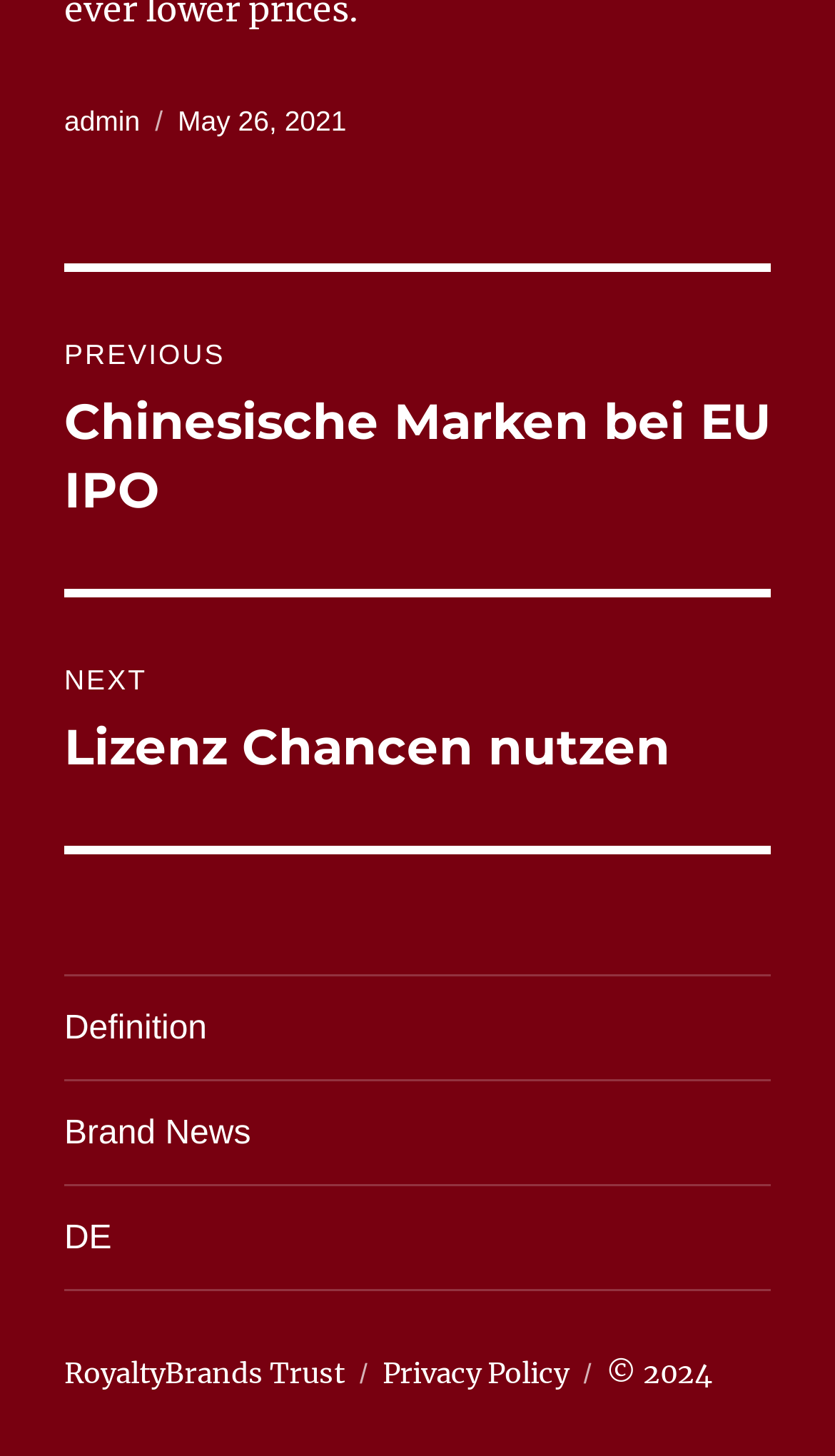Please identify the coordinates of the bounding box that should be clicked to fulfill this instruction: "View next post".

[0.077, 0.41, 0.923, 0.581]